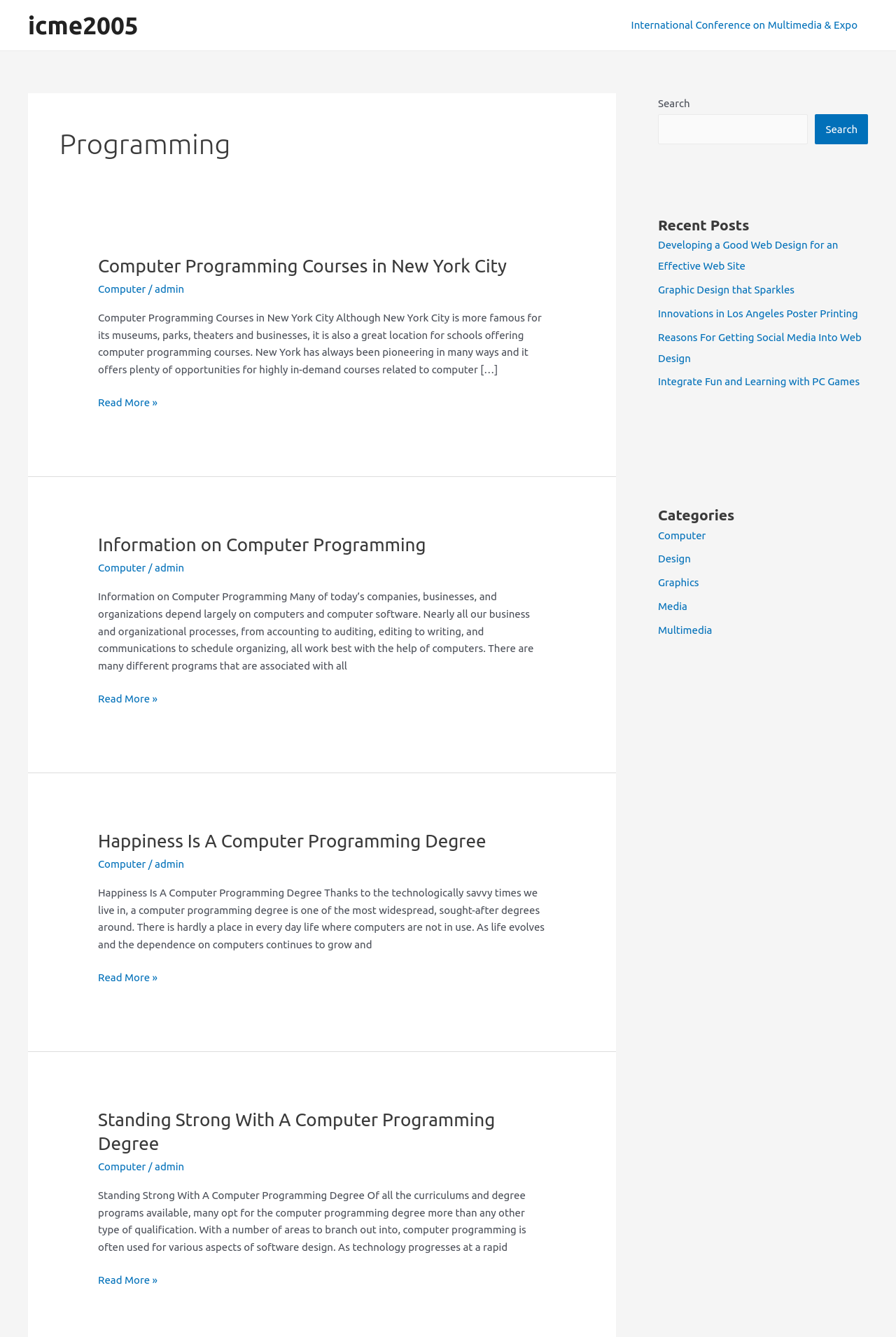What is the purpose of the search box?
Based on the image, answer the question in a detailed manner.

The search box is located at the top right corner of the webpage, and its purpose is to allow users to search for specific content within the website. This is indicated by the 'Search' label and the search icon next to the text input field.